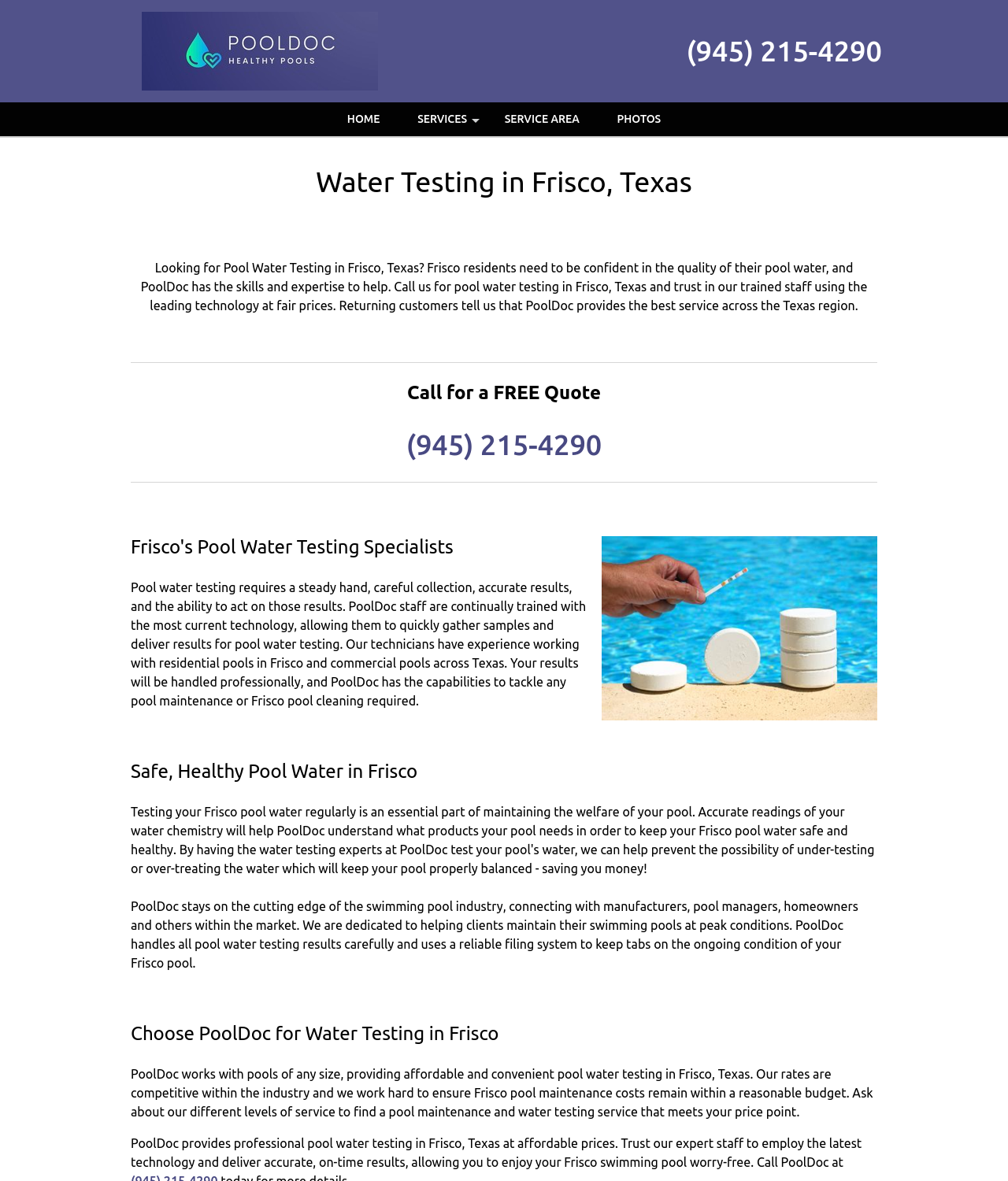Provide a short answer using a single word or phrase for the following question: 
What is the name of the company providing pool water testing?

PoolDoc